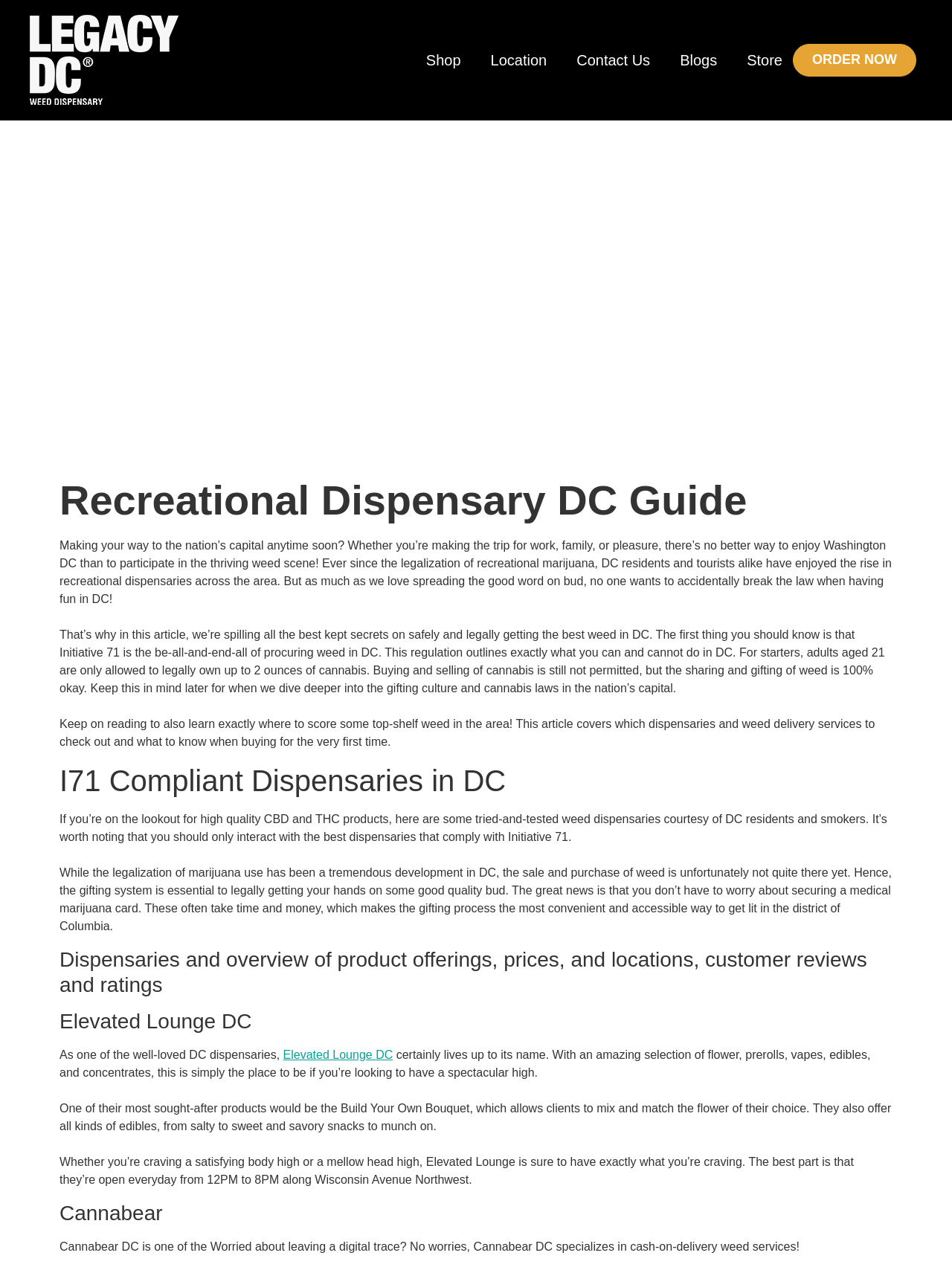Please answer the following question using a single word or phrase: 
What is the specialty of Cannabear DC?

Cash-on-delivery weed services